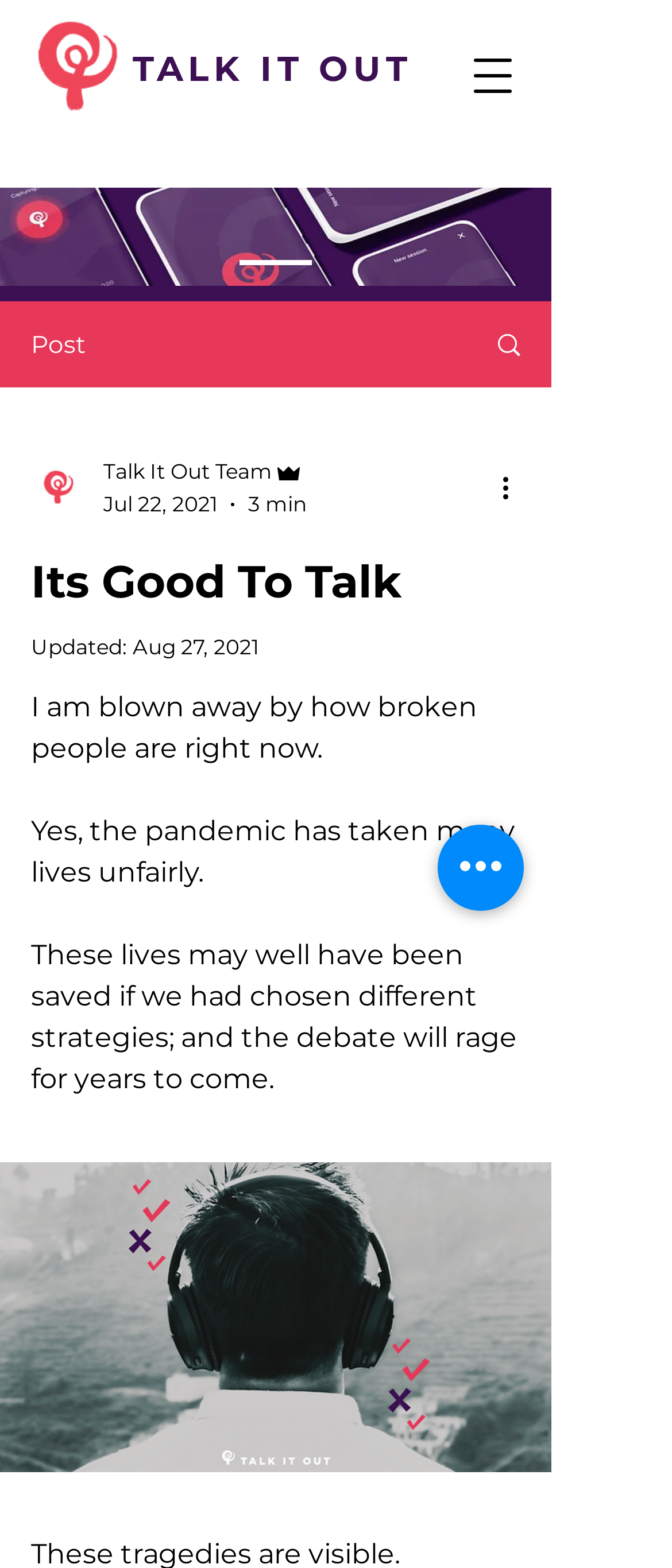Respond to the question below with a single word or phrase:
What is the date when the post was updated?

Aug 27, 2021